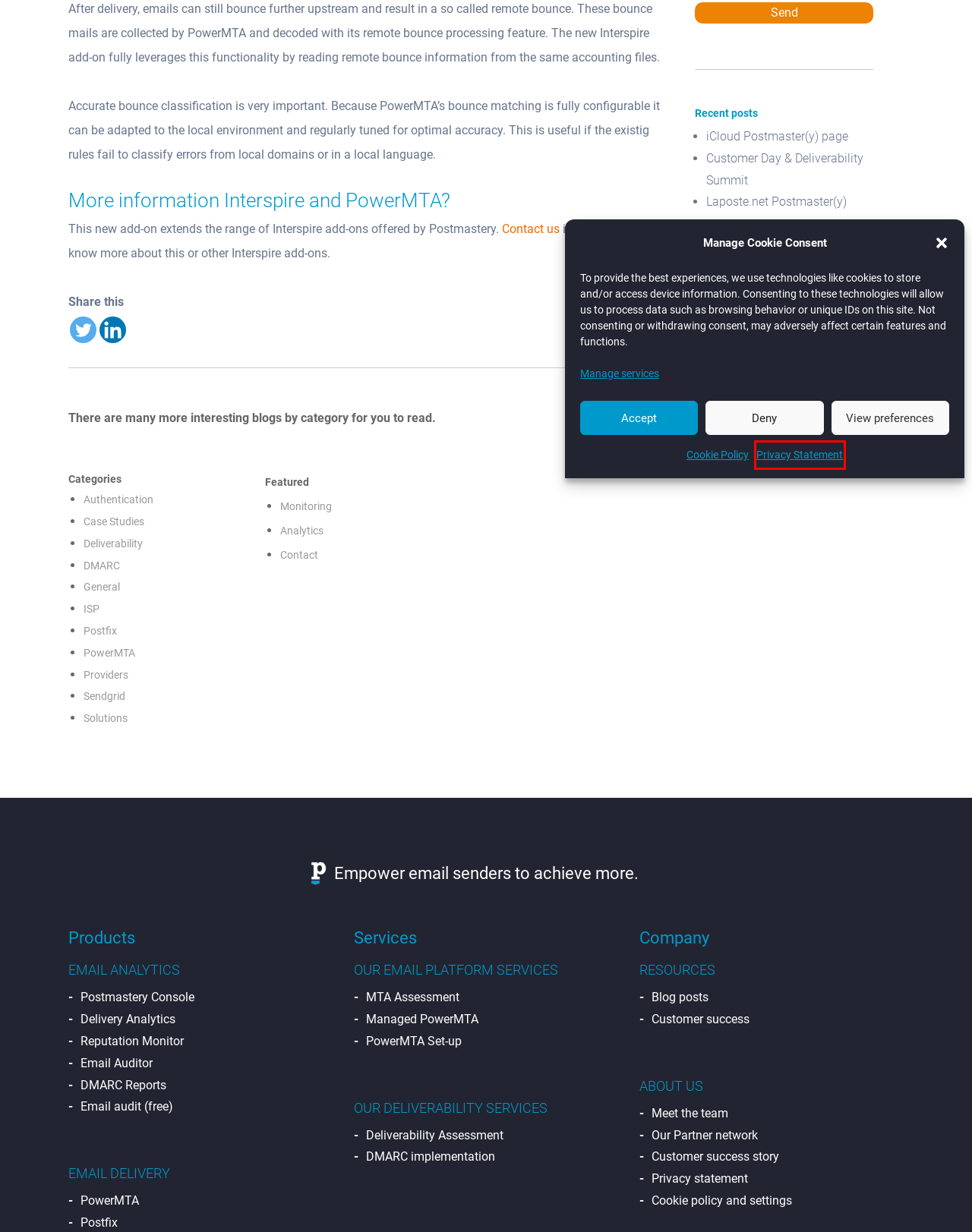View the screenshot of the webpage containing a red bounding box around a UI element. Select the most fitting webpage description for the new page shown after the element in the red bounding box is clicked. Here are the candidates:
A. PowerMTA Archives - Postmastery
B. Customer Day at Deliverability Summit - Postmastery Edition
C. DMARC post Archives | Postmastery Delivery Analytics
D. Postfix Archives - Postmastery
E. Postmastery - Gmail Postmaster
F. Privacy Statement - Postmastery
G. Case Studies Archives - Postmastery
H. Postmastery - iCloud Postmaster

F